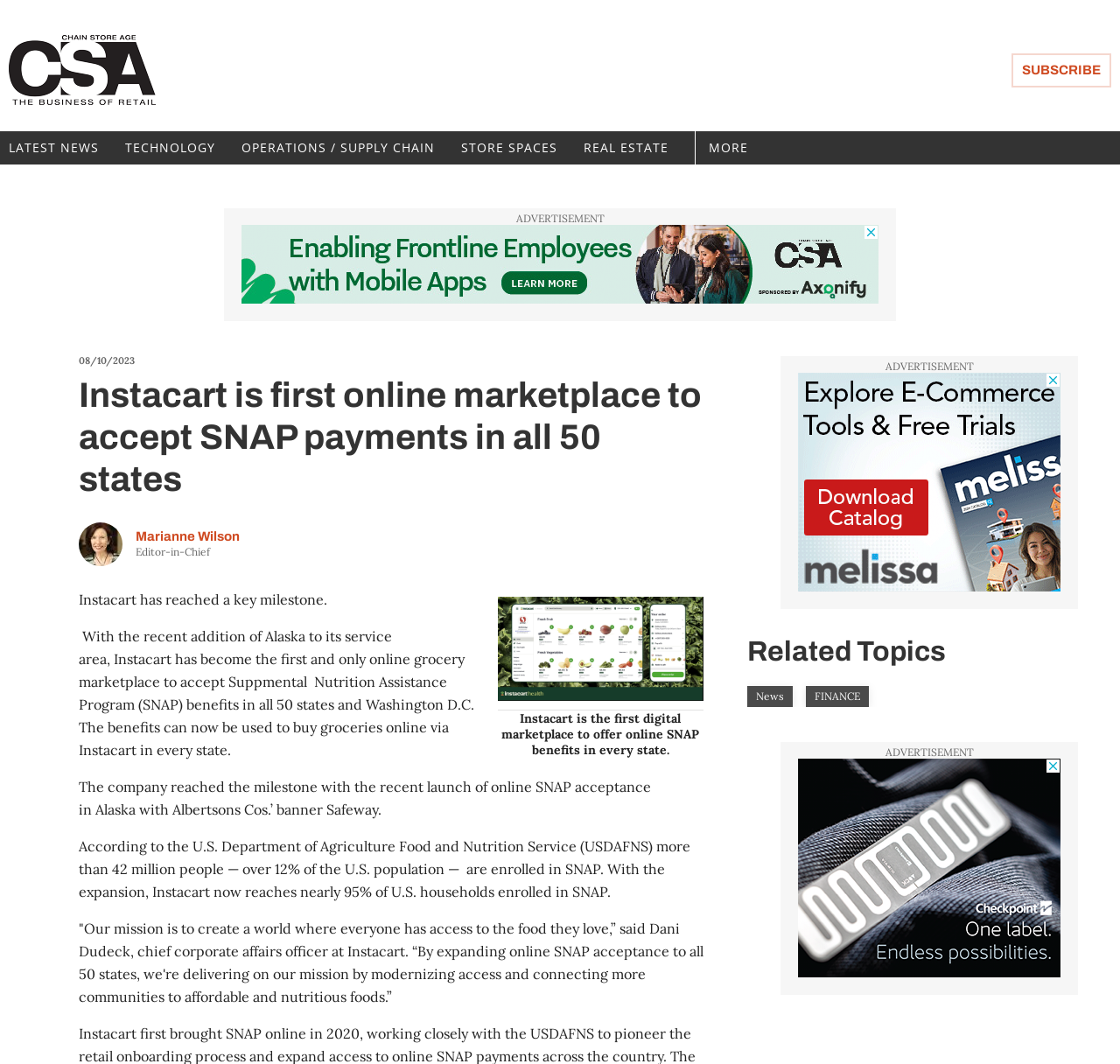Give a one-word or short-phrase answer to the following question: 
How many households enrolled in SNAP can Instacart now reach?

nearly 95%